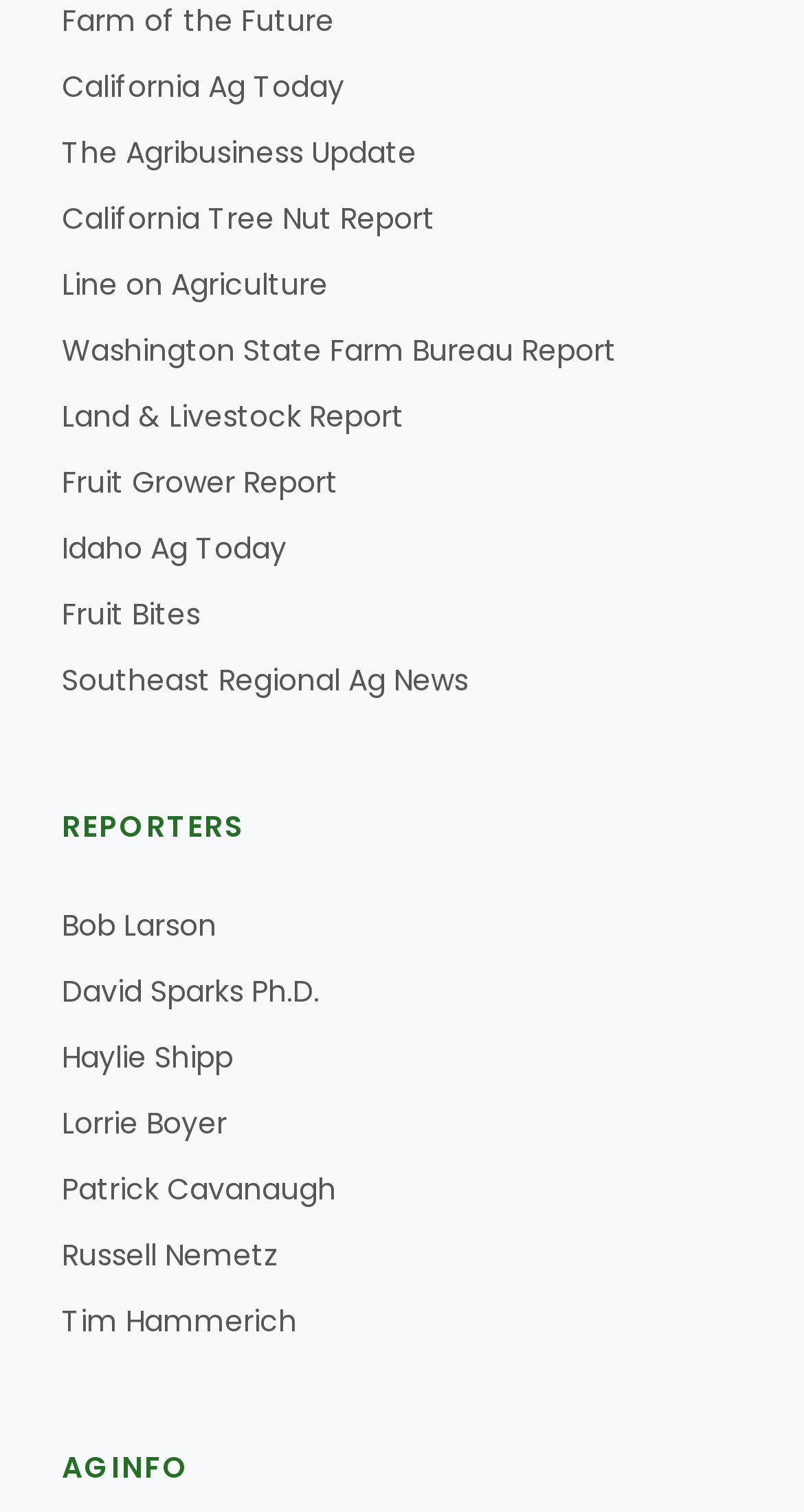Please specify the coordinates of the bounding box for the element that should be clicked to carry out this instruction: "read the report by Bob Larson". The coordinates must be four float numbers between 0 and 1, formatted as [left, top, right, bottom].

[0.077, 0.598, 0.269, 0.625]